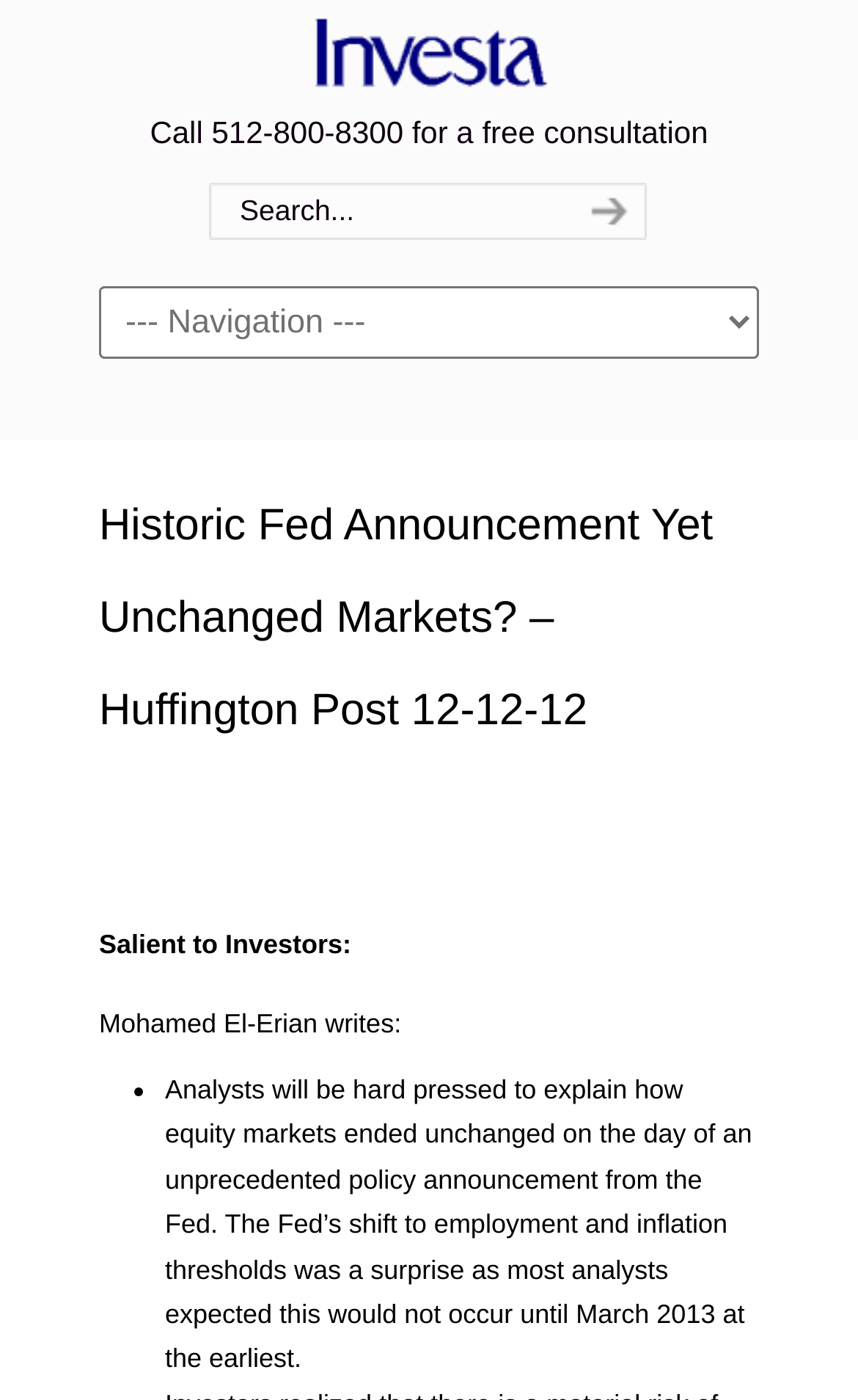Given the element description "value="search"", identify the bounding box of the corresponding UI element.

[0.651, 0.13, 0.754, 0.171]